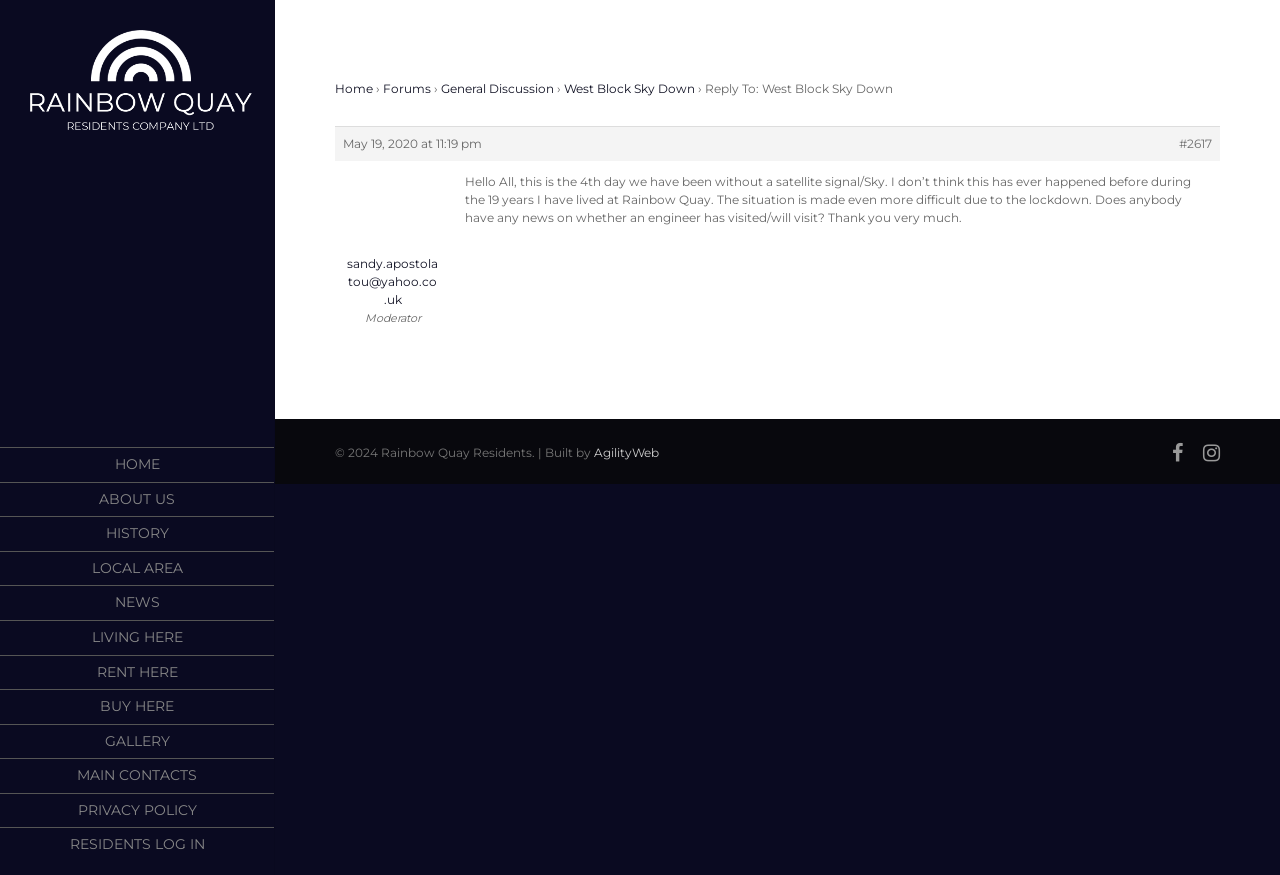Locate the bounding box coordinates of the element that should be clicked to fulfill the instruction: "Search for an article".

None